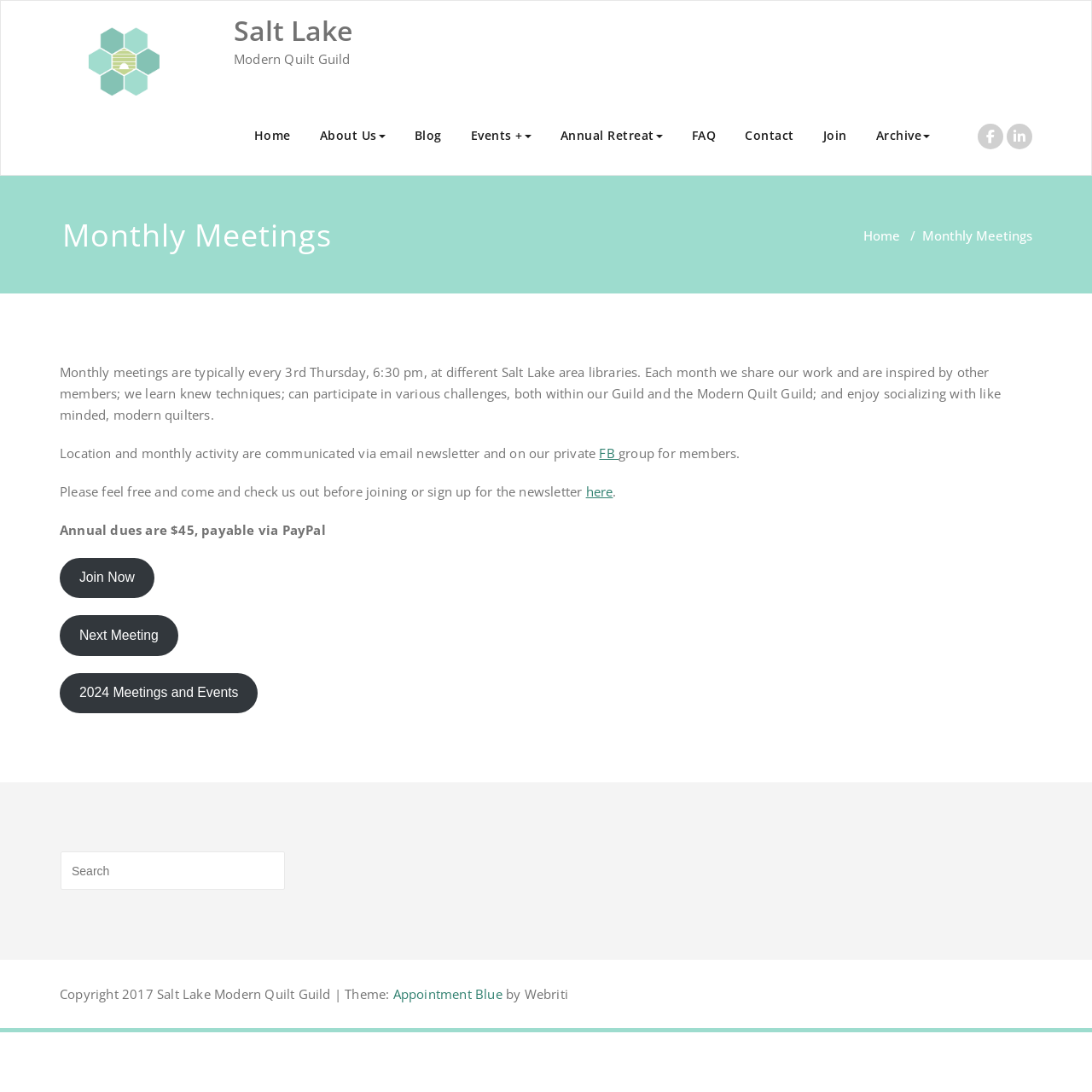Locate the bounding box coordinates of the segment that needs to be clicked to meet this instruction: "Check the next meeting".

[0.055, 0.563, 0.163, 0.6]